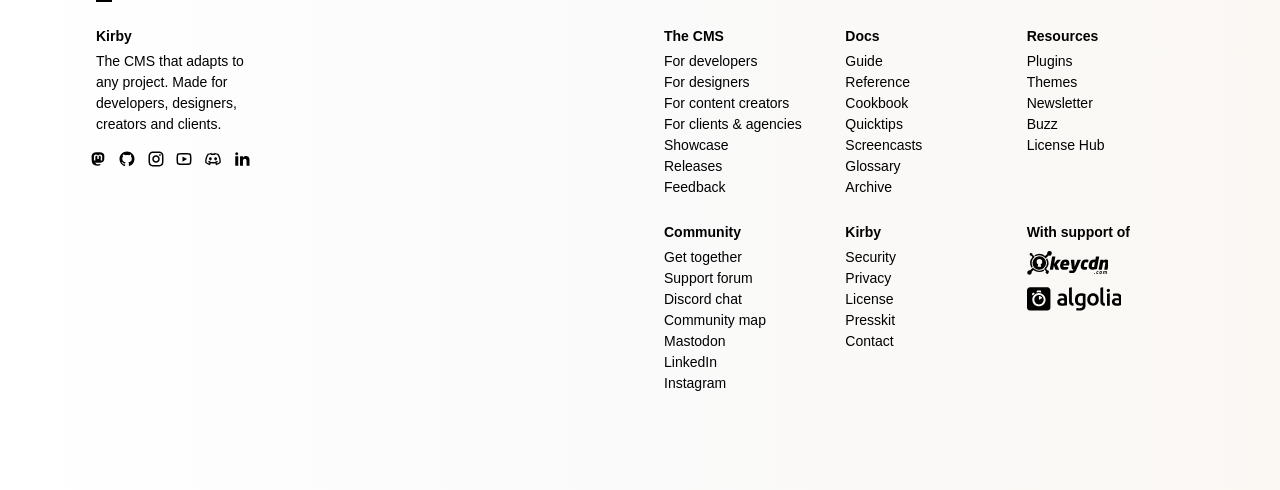Provide the bounding box coordinates, formatted as (top-left x, top-left y, bottom-right x, bottom-right y), with all values being floating point numbers between 0 and 1. Identify the bounding box of the UI element that matches the description: Support forum

[0.519, 0.547, 0.642, 0.59]